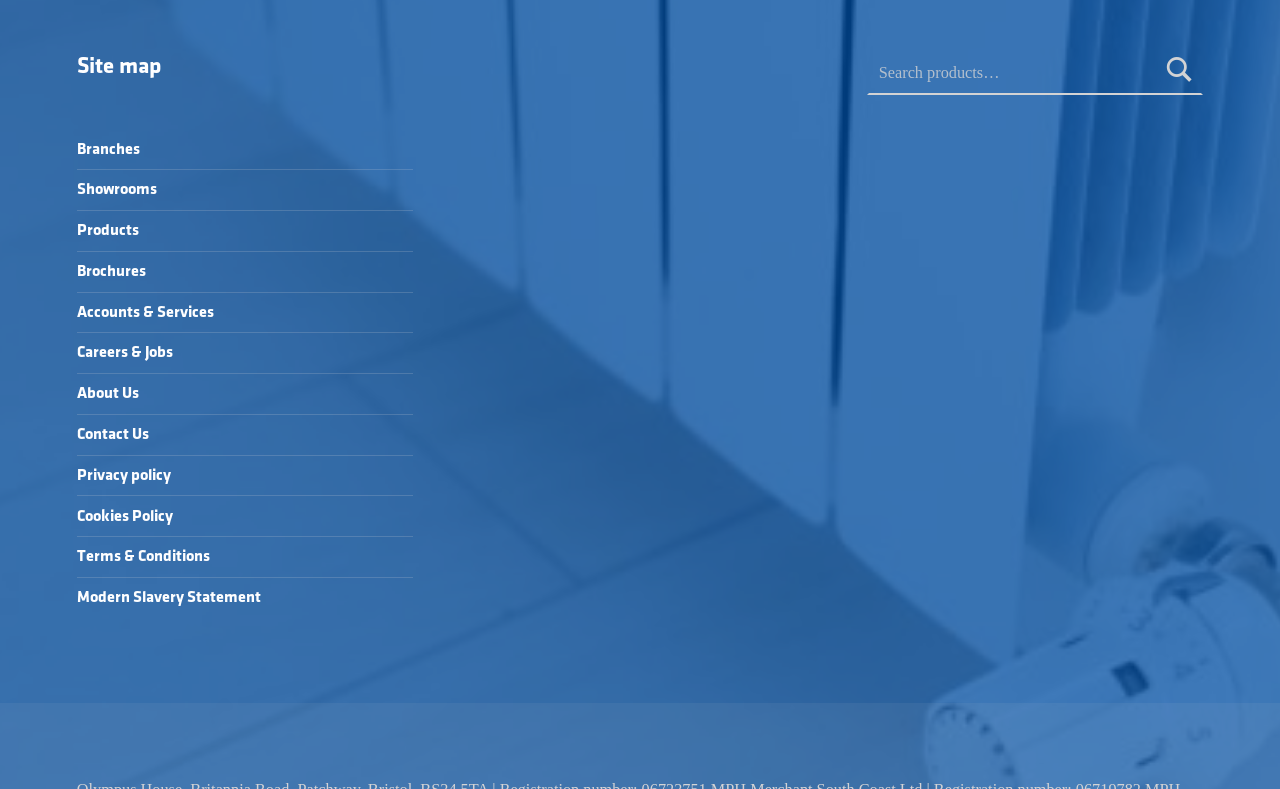Please answer the following question using a single word or phrase: 
What is the last link under the 'Site map' category?

Modern Slavery Statement